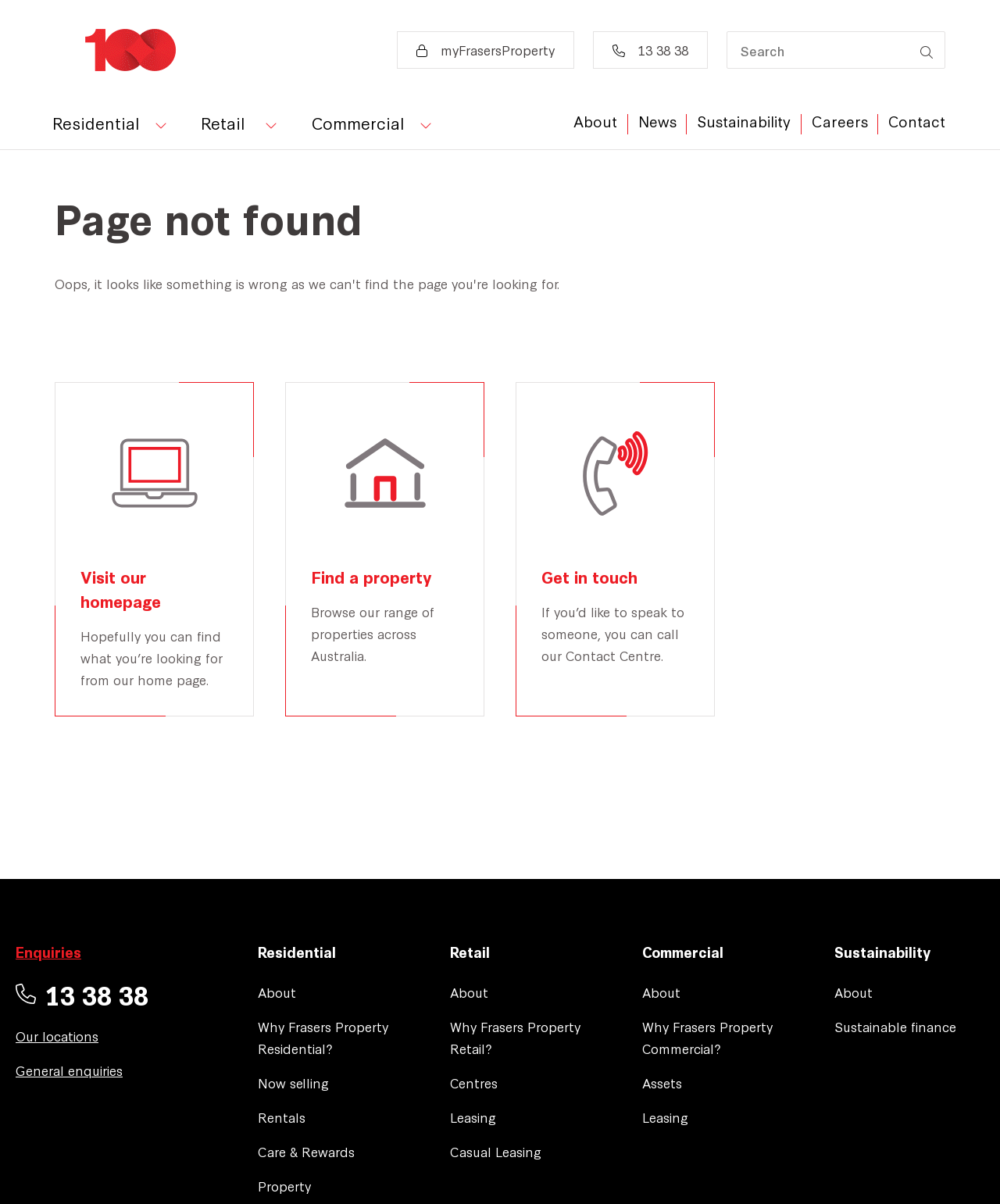Show the bounding box coordinates of the element that should be clicked to complete the task: "Search for a property".

[0.727, 0.026, 0.945, 0.057]